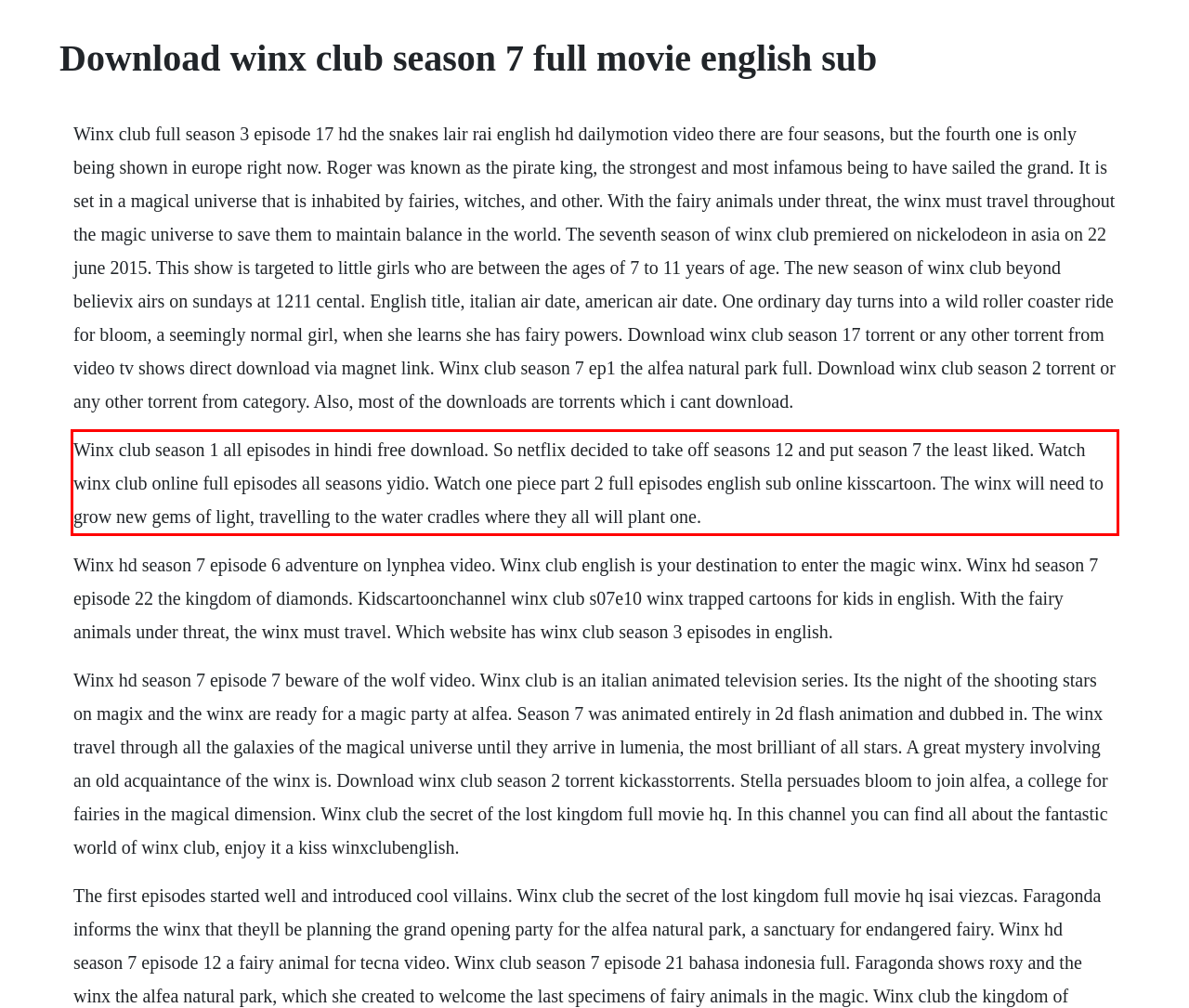Review the screenshot of the webpage and recognize the text inside the red rectangle bounding box. Provide the extracted text content.

Winx club season 1 all episodes in hindi free download. So netflix decided to take off seasons 12 and put season 7 the least liked. Watch winx club online full episodes all seasons yidio. Watch one piece part 2 full episodes english sub online kisscartoon. The winx will need to grow new gems of light, travelling to the water cradles where they all will plant one.